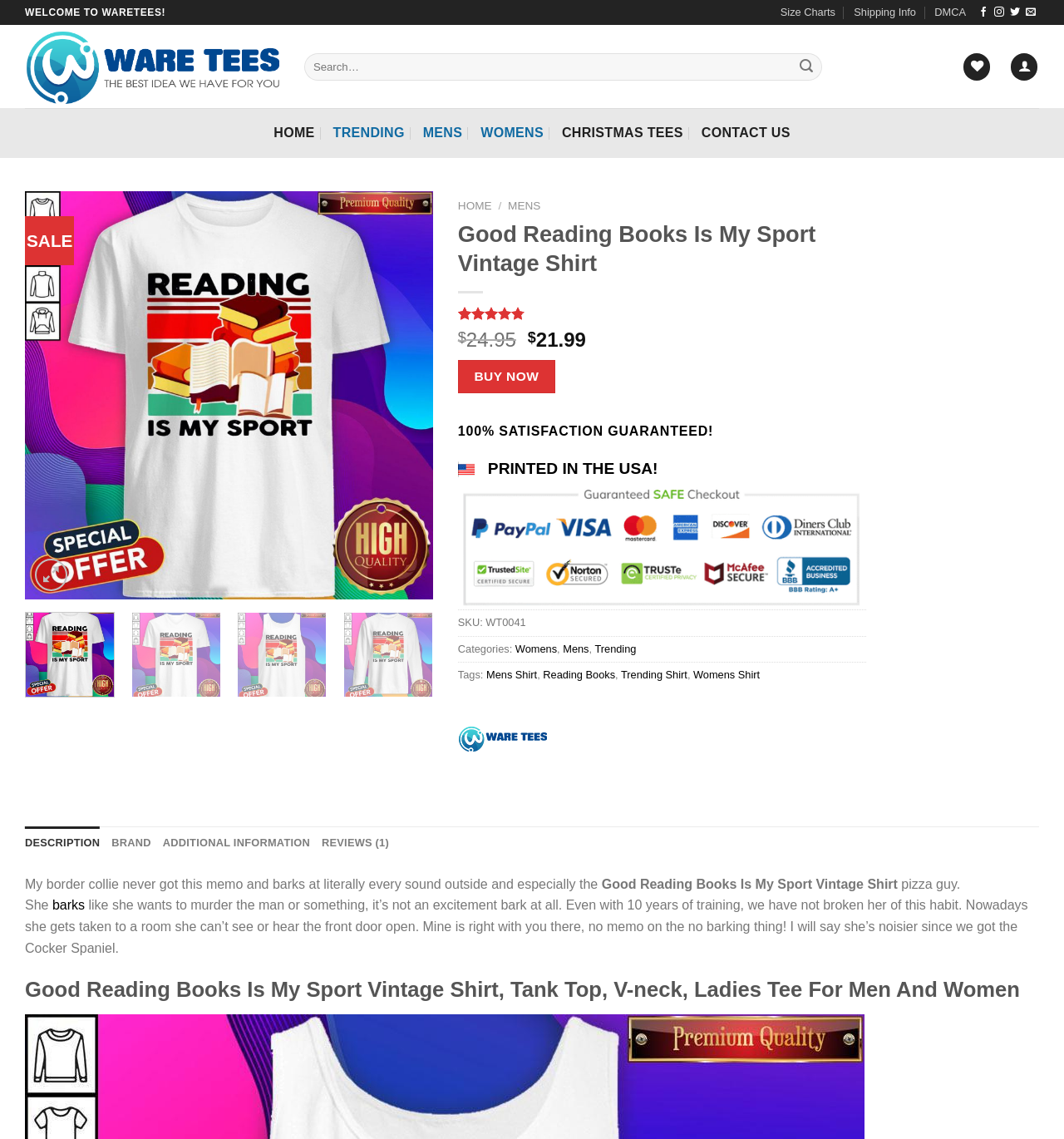What is the brand of the shirt?
Using the screenshot, give a one-word or short phrase answer.

Waretees